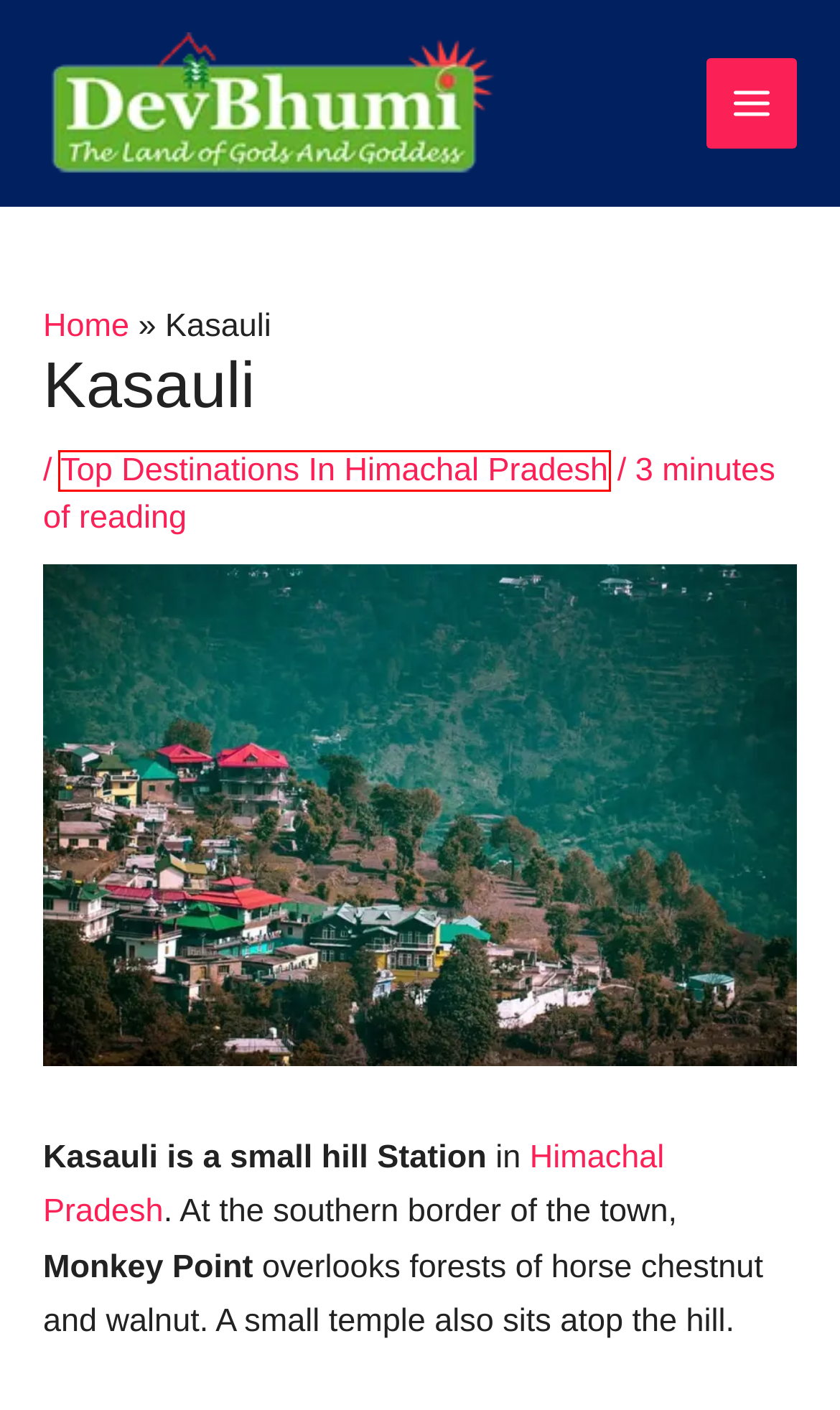With the provided webpage screenshot containing a red bounding box around a UI element, determine which description best matches the new webpage that appears after clicking the selected element. The choices are:
A. DevBhumi | Tourist Places | Temples In Himachal Pradesh
B. Sundernagar | Places To Visit In Sundernagar, Himachal Pradesh
C. Contact Us - DevBhumi
D. Chail Tourism Himachal - Chail Tourist Places - Chail Travel Guide
E. Dev Bhumi Himachal Pradesh - Dev Bhumi - Dev Bhoomi India
F. Tourism And Tourist Places In Mandi Himachal Pradesh
G. Top Destinations In Himachal Pradesh - Manali, Shimla, Chamba, Kangra
H. Blogs In Himachal Pradesh - DevBhumi

G